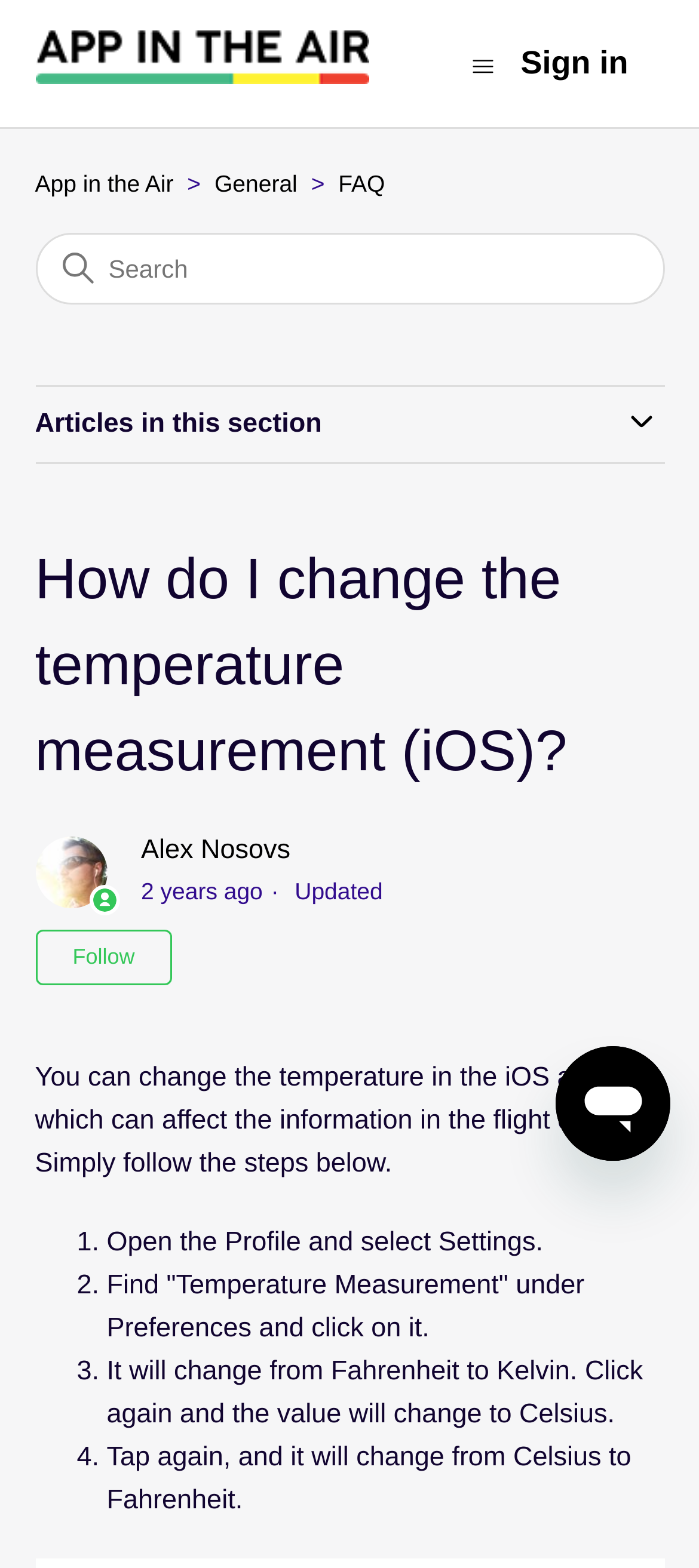Please identify the bounding box coordinates of the area I need to click to accomplish the following instruction: "Follow the article".

[0.05, 0.593, 0.247, 0.628]